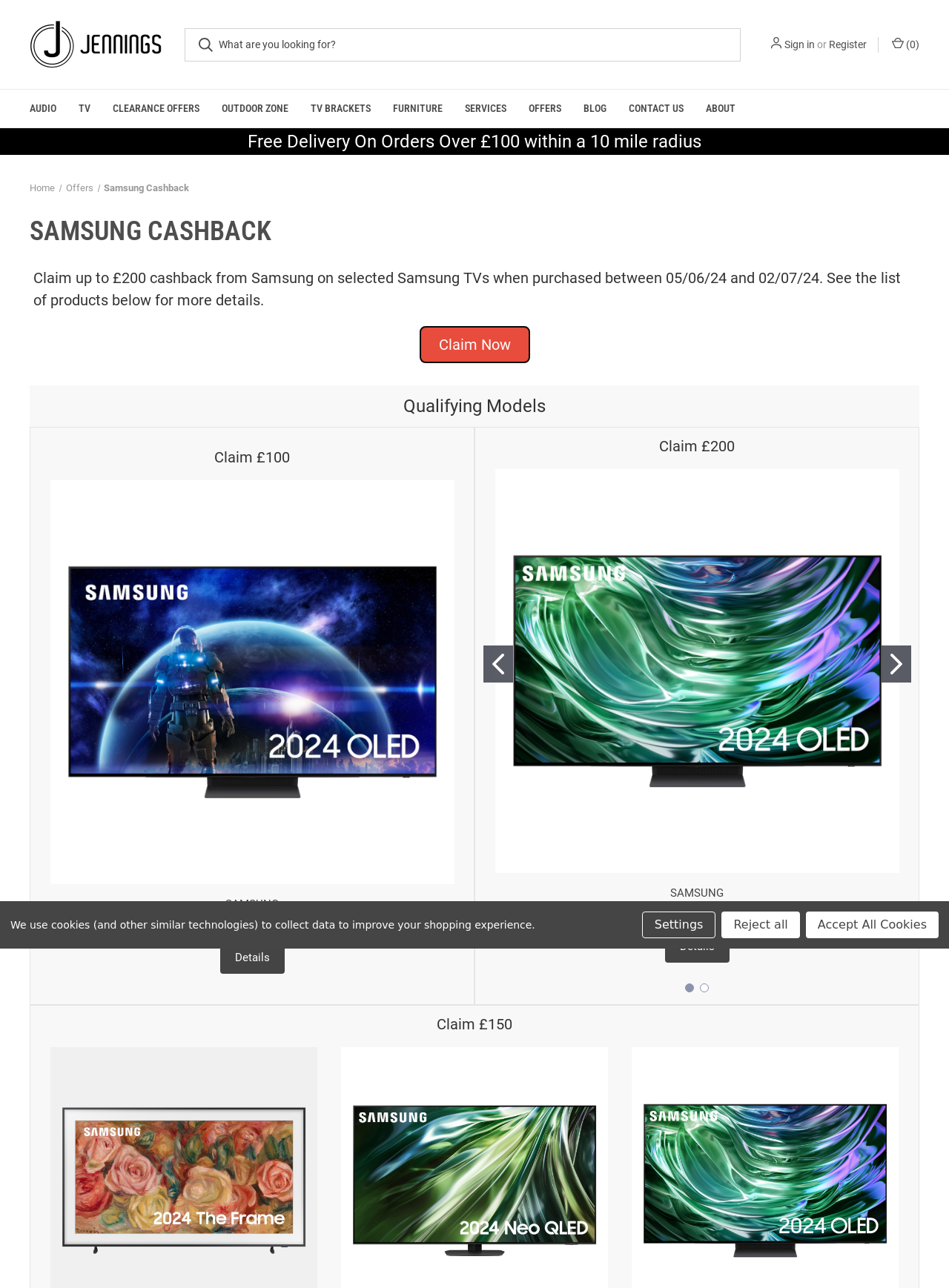Kindly respond to the following question with a single word or a brief phrase: 
How many items are in the cart?

0